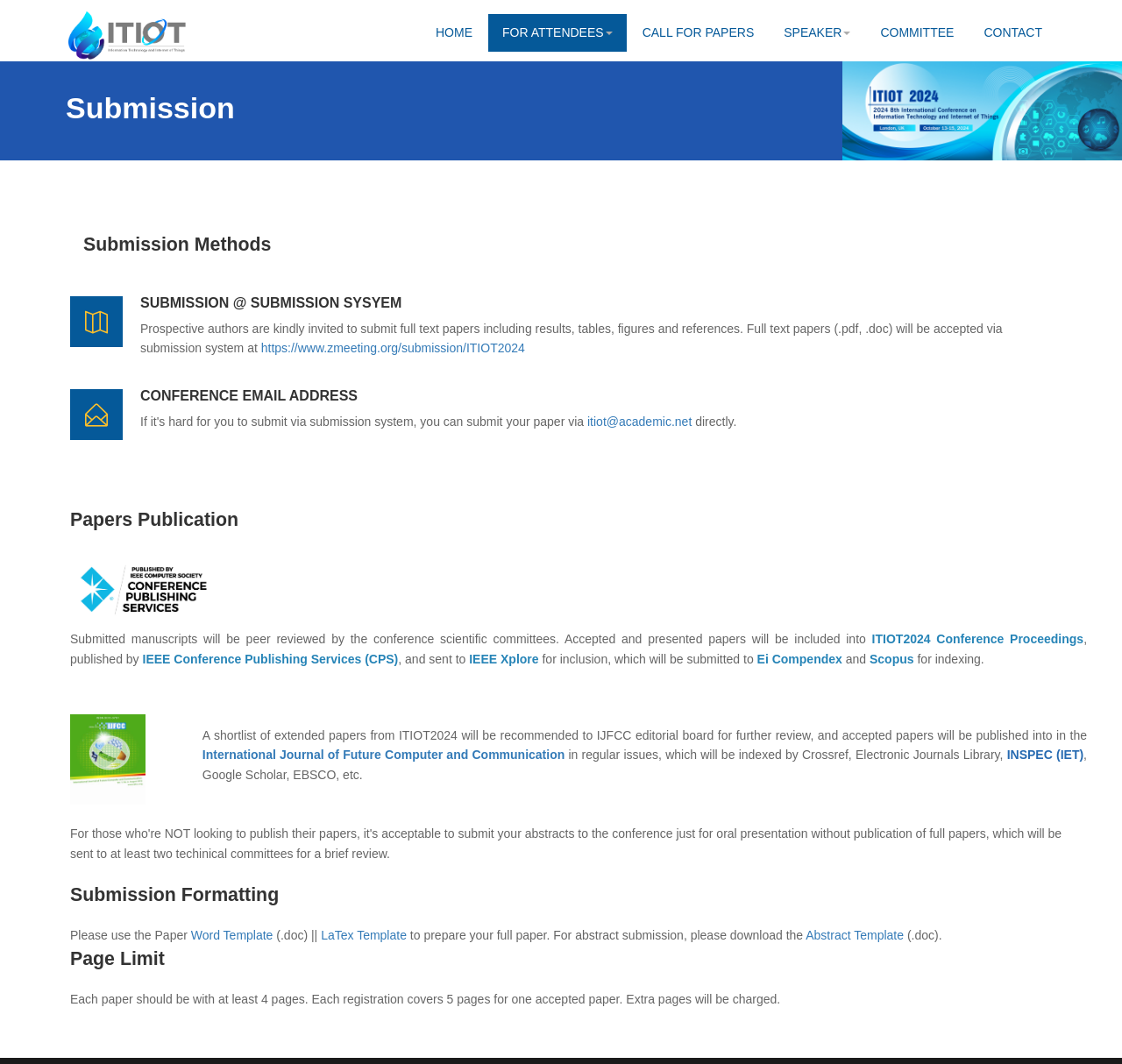Find the bounding box coordinates for the area you need to click to carry out the instruction: "Click on the 'On the Road with Ara and Spirit' link". The coordinates should be four float numbers between 0 and 1, indicated as [left, top, right, bottom].

None